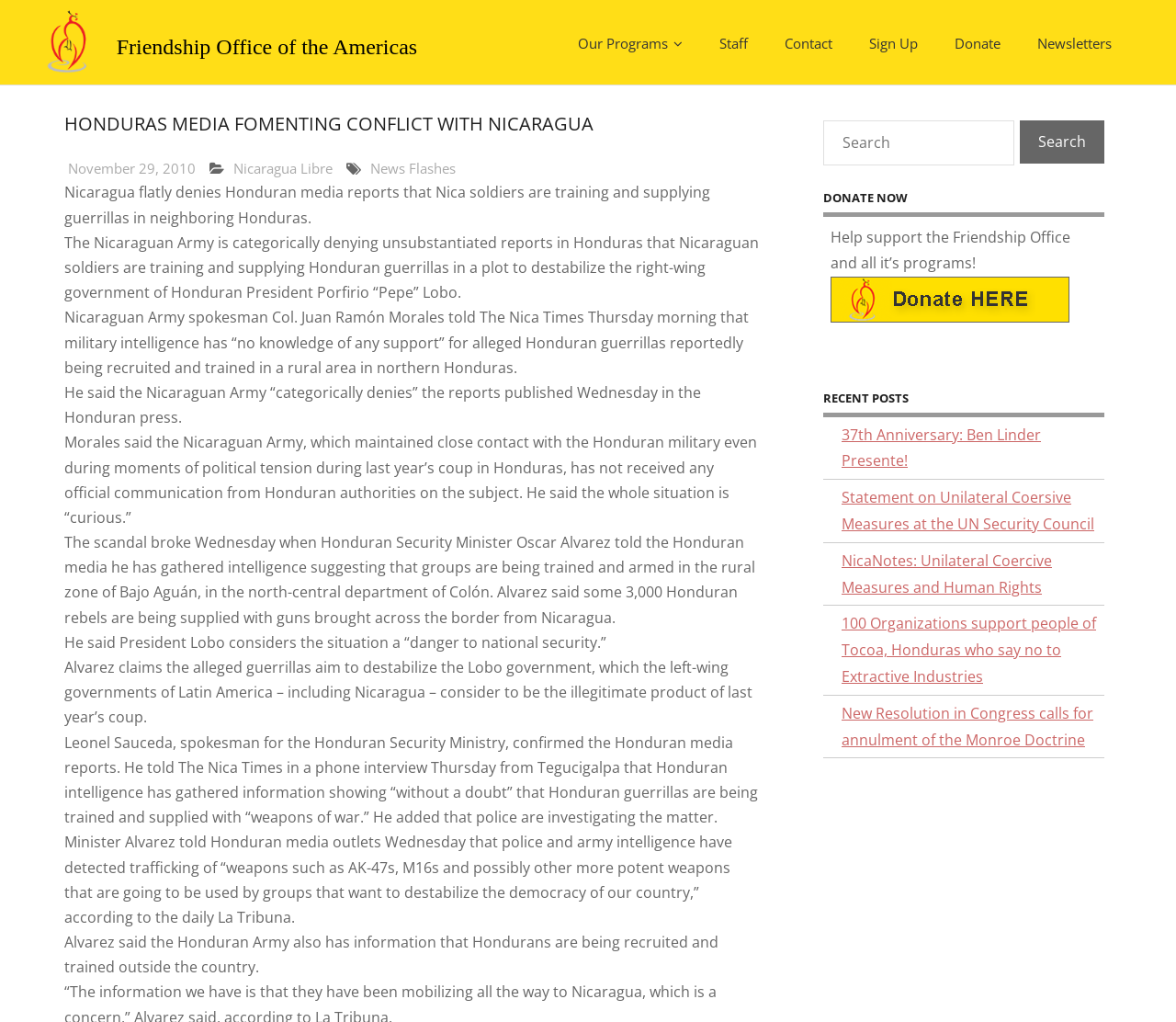How many recent posts are listed on the webpage?
Answer the question using a single word or phrase, according to the image.

5